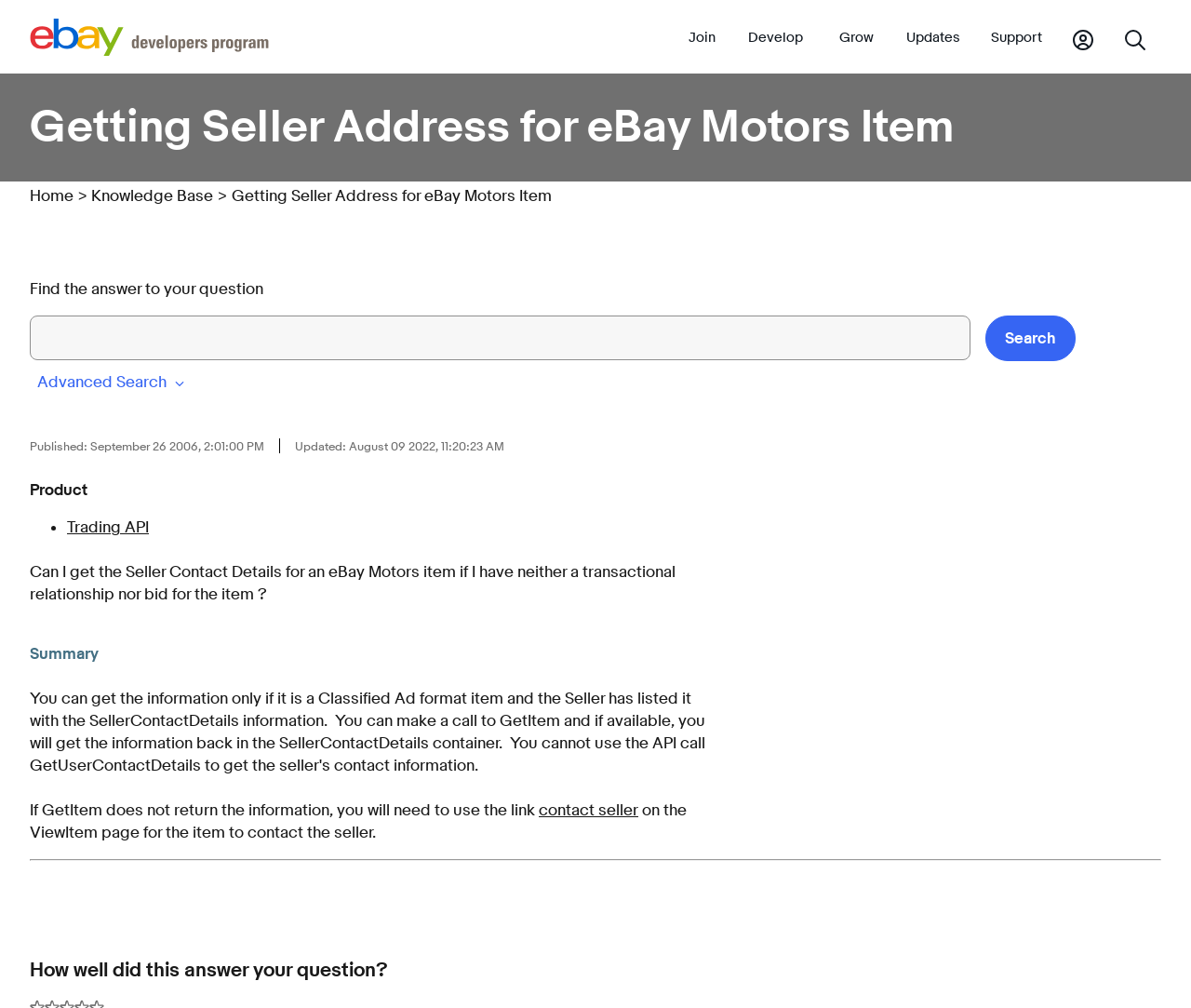Extract the bounding box coordinates for the UI element described by the text: "English". The coordinates should be in the form of [left, top, right, bottom] with values between 0 and 1.

None